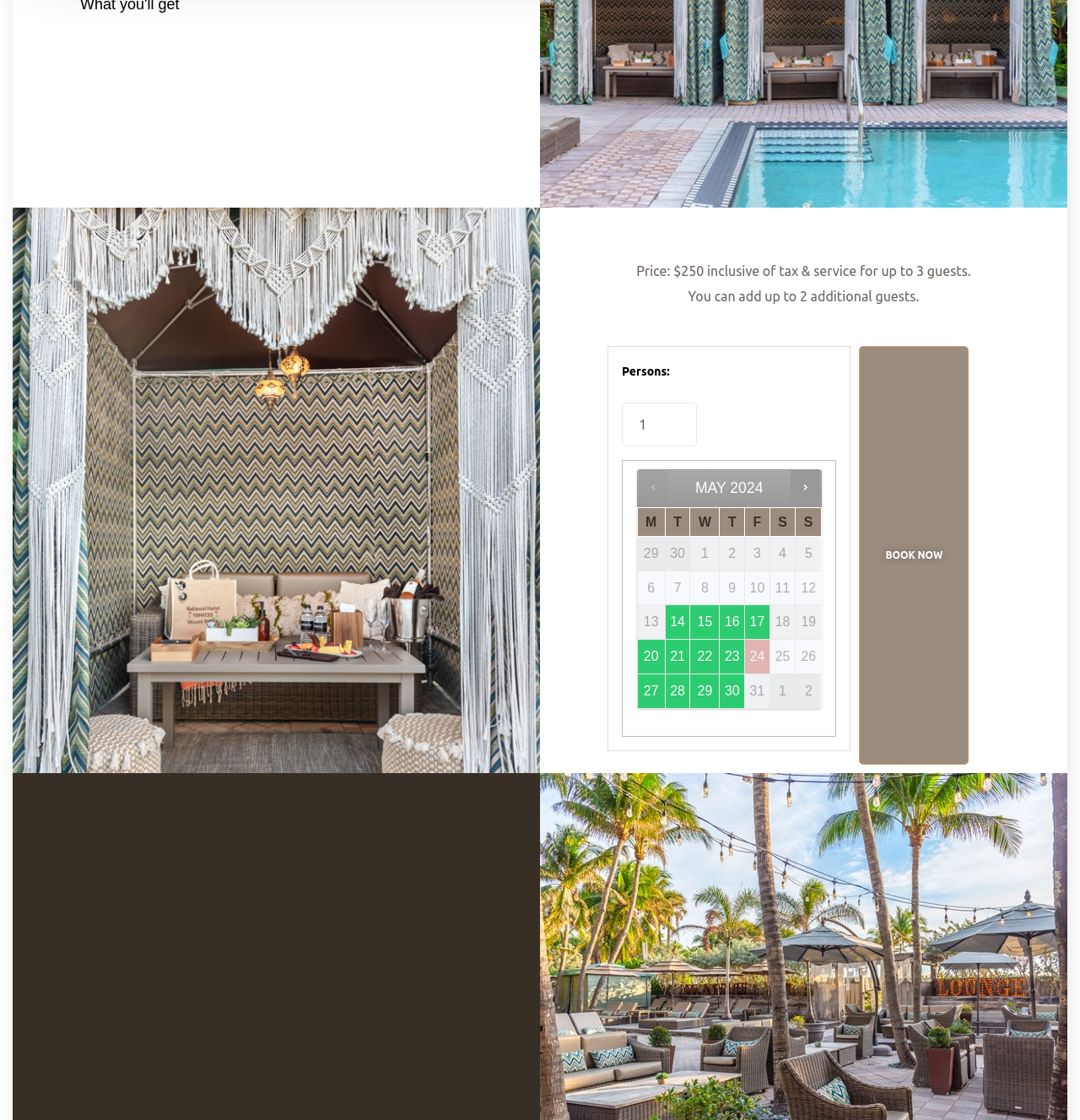Identify the bounding box coordinates for the region of the element that should be clicked to carry out the instruction: "Select the number of persons". The bounding box coordinates should be four float numbers between 0 and 1, i.e., [left, top, right, bottom].

[0.576, 0.359, 0.645, 0.399]